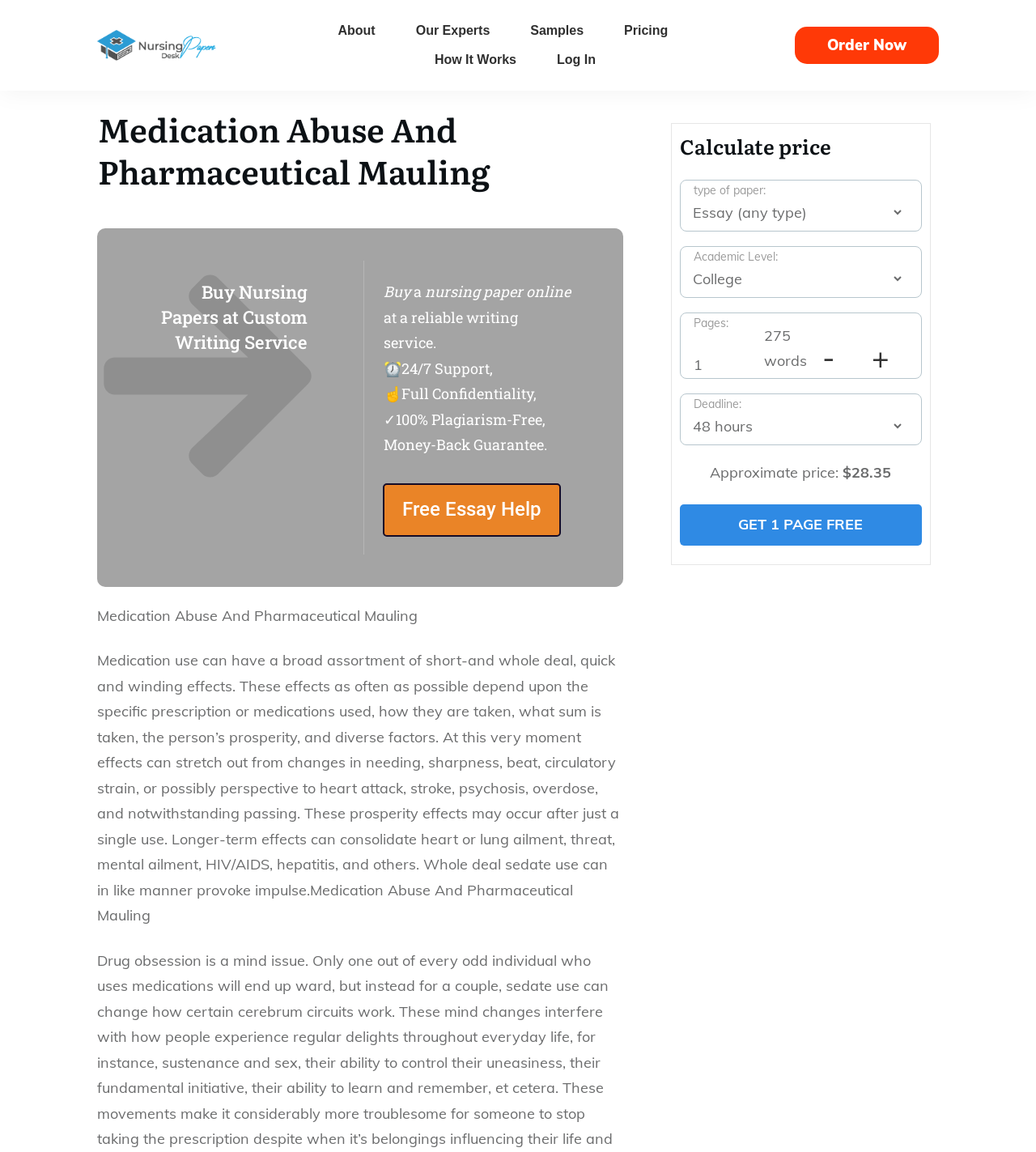Answer the question with a brief word or phrase:
What is the topic of the webpage?

Medication Abuse